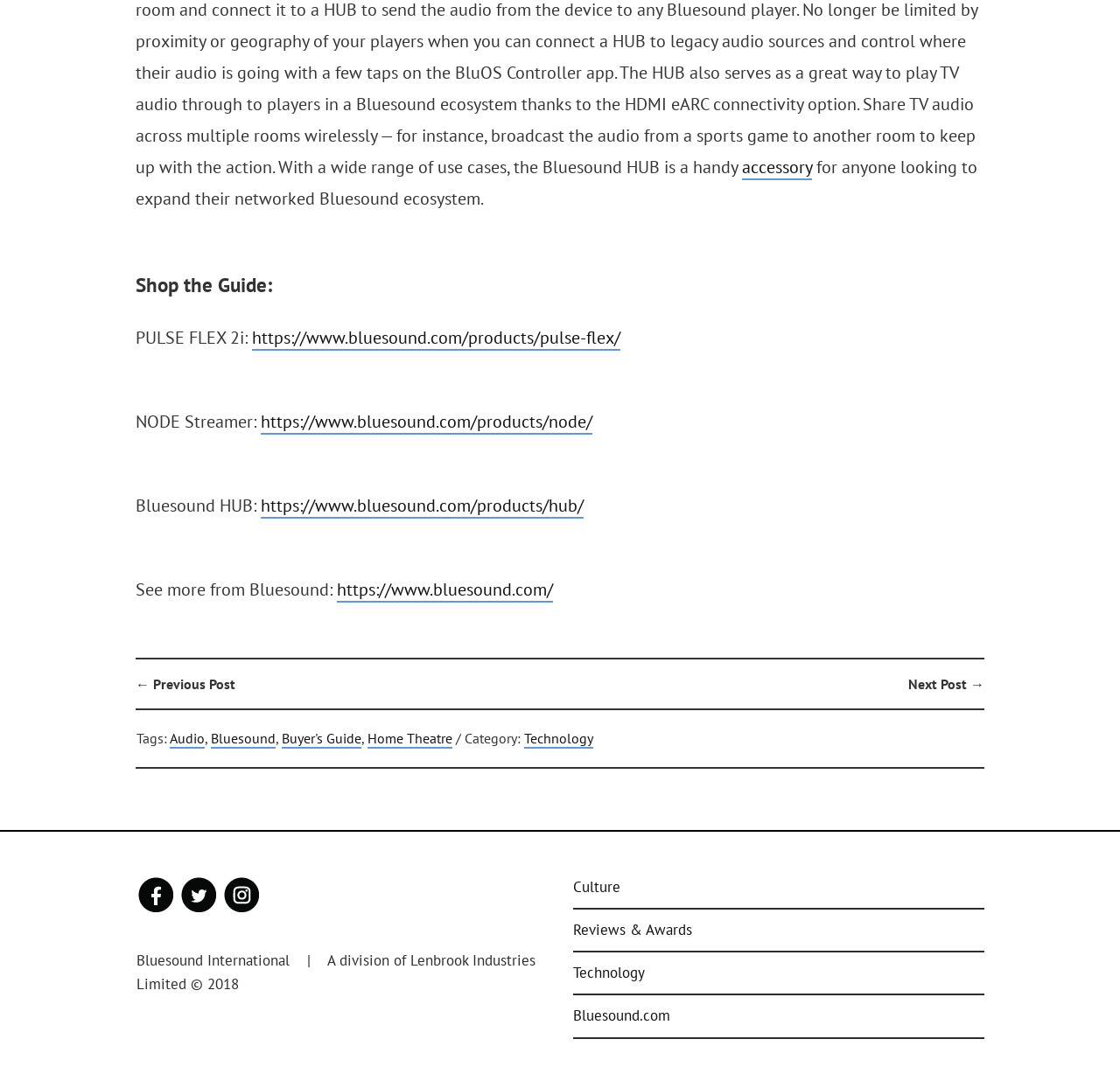Locate the bounding box coordinates of the segment that needs to be clicked to meet this instruction: "Follow Bluesound on Facebook".

[0.122, 0.822, 0.156, 0.84]